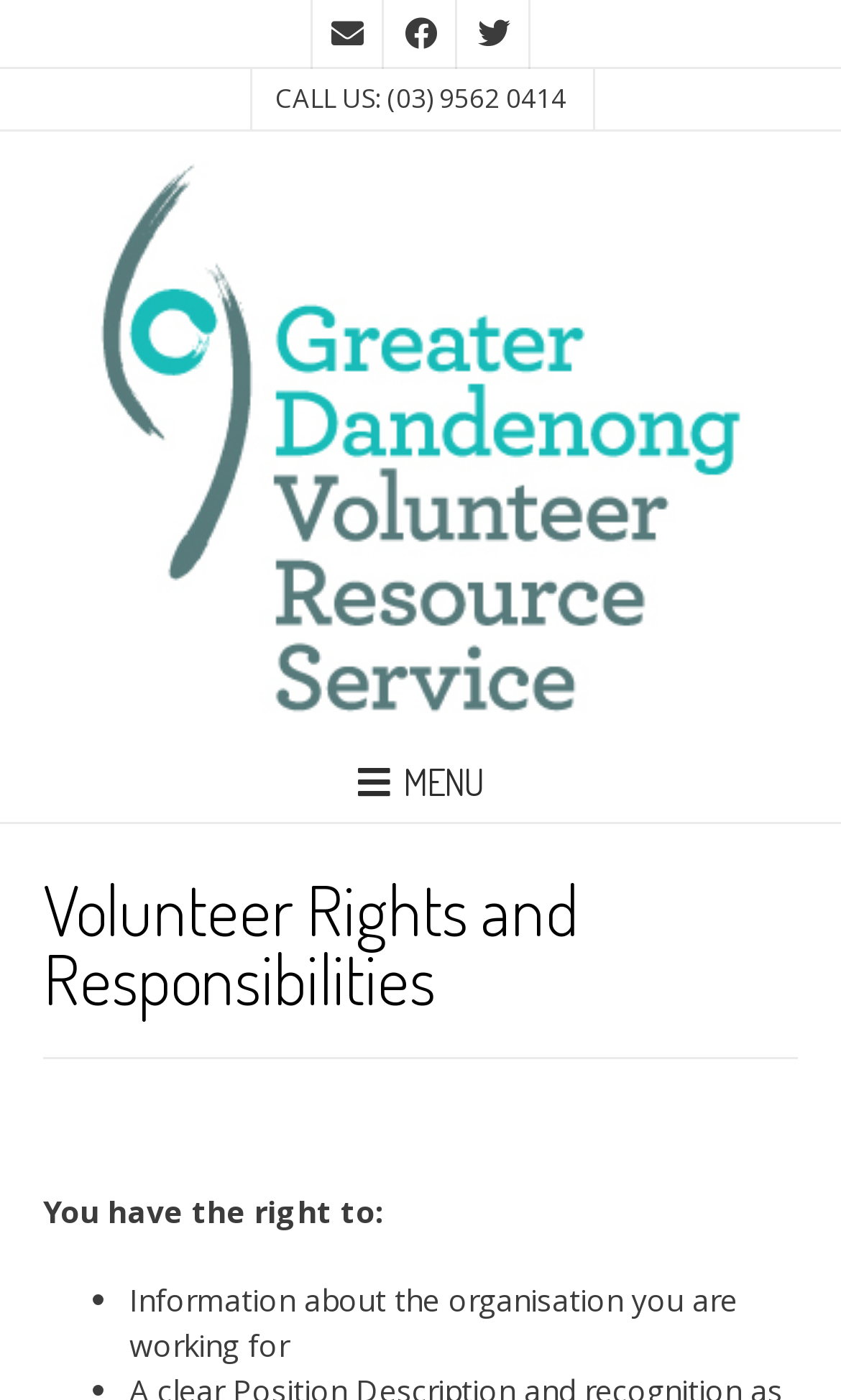From the webpage screenshot, predict the bounding box of the UI element that matches this description: "Menu".

[0.051, 0.534, 0.949, 0.587]